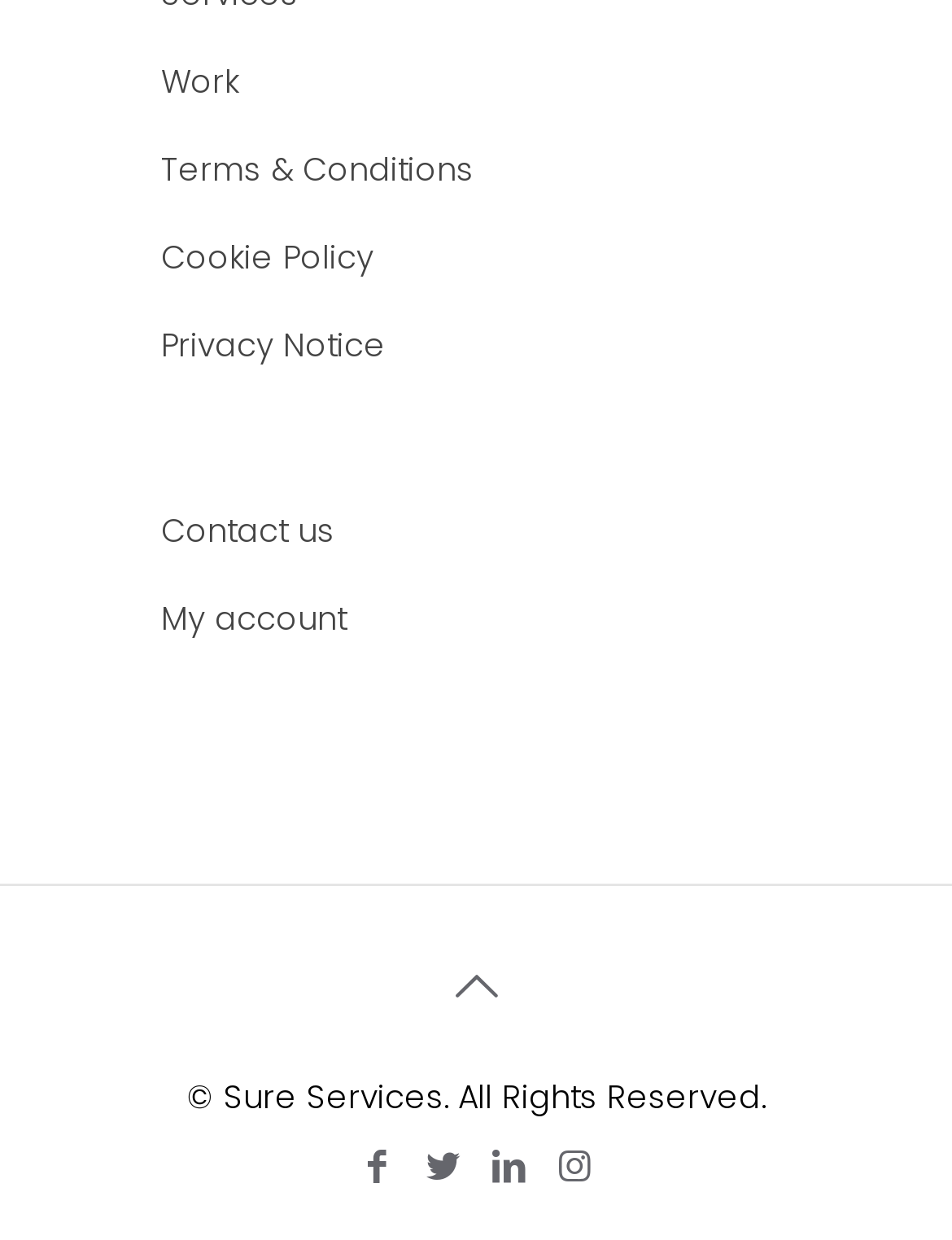Could you determine the bounding box coordinates of the clickable element to complete the instruction: "View Terms & Conditions"? Provide the coordinates as four float numbers between 0 and 1, i.e., [left, top, right, bottom].

[0.162, 0.102, 0.89, 0.173]